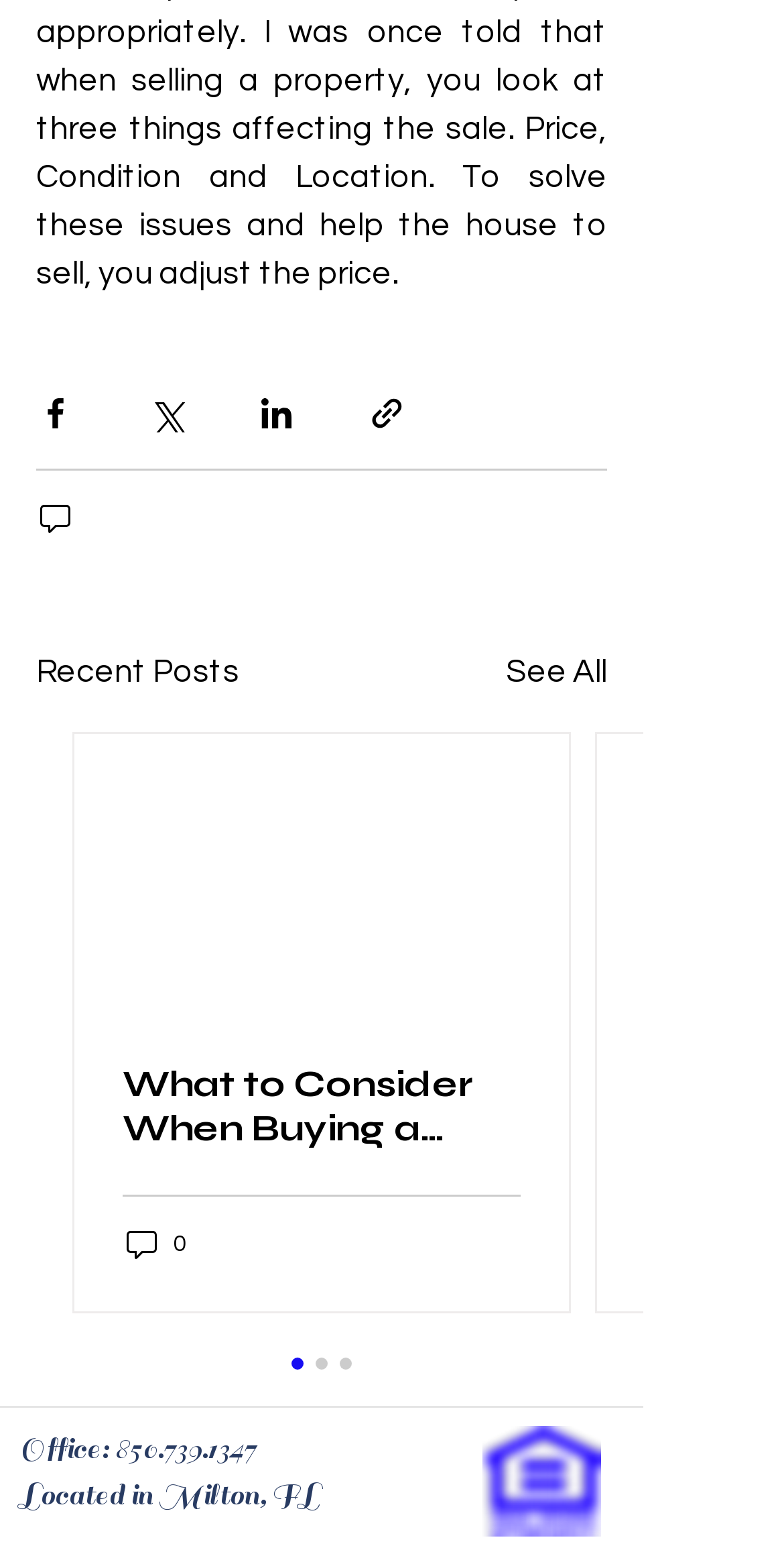Provide a one-word or short-phrase answer to the question:
What is the phone number in the 'Office' section?

850.739.1347